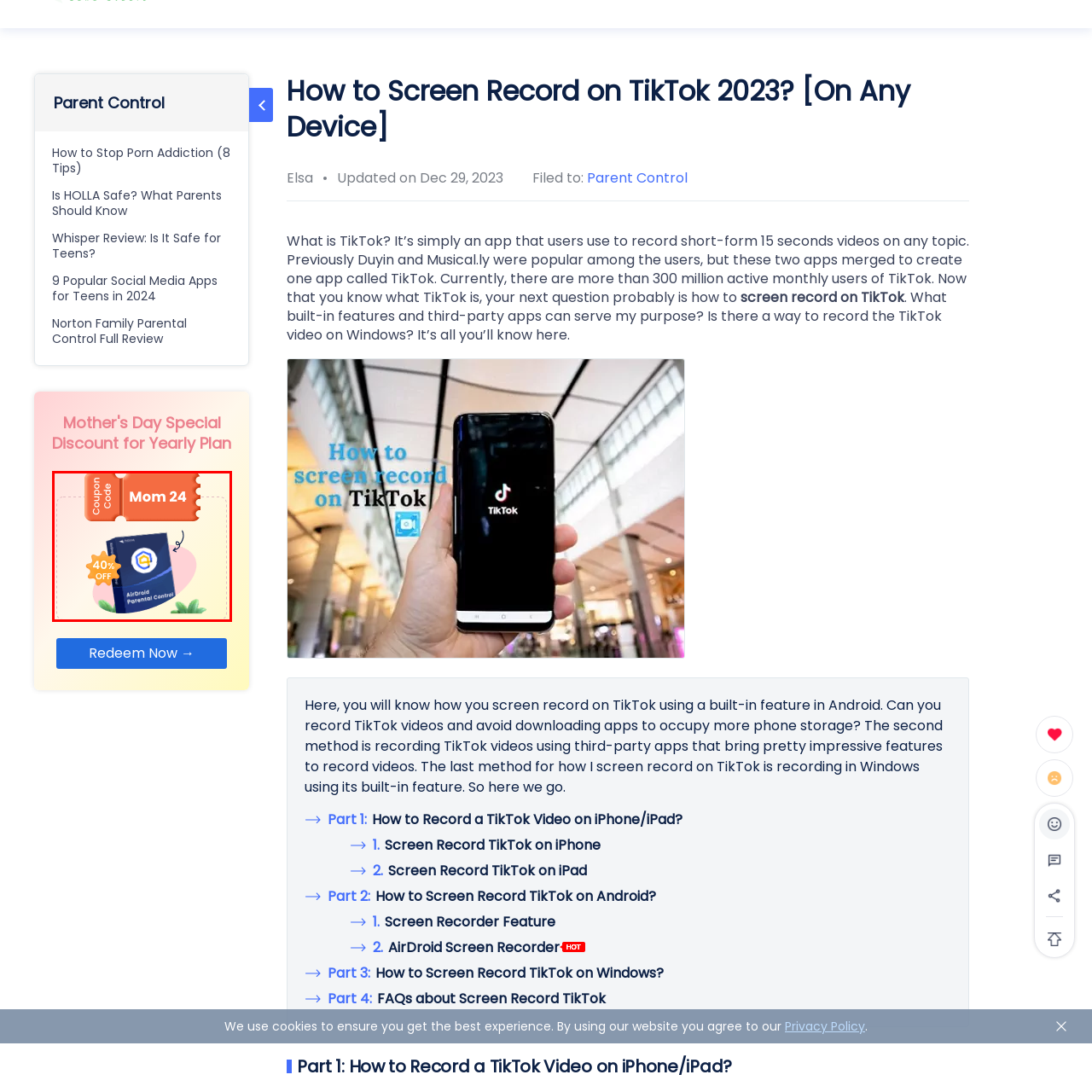Focus on the content within the red box and provide a succinct answer to this question using just one word or phrase: 
What is the discount percentage?

40% OFF